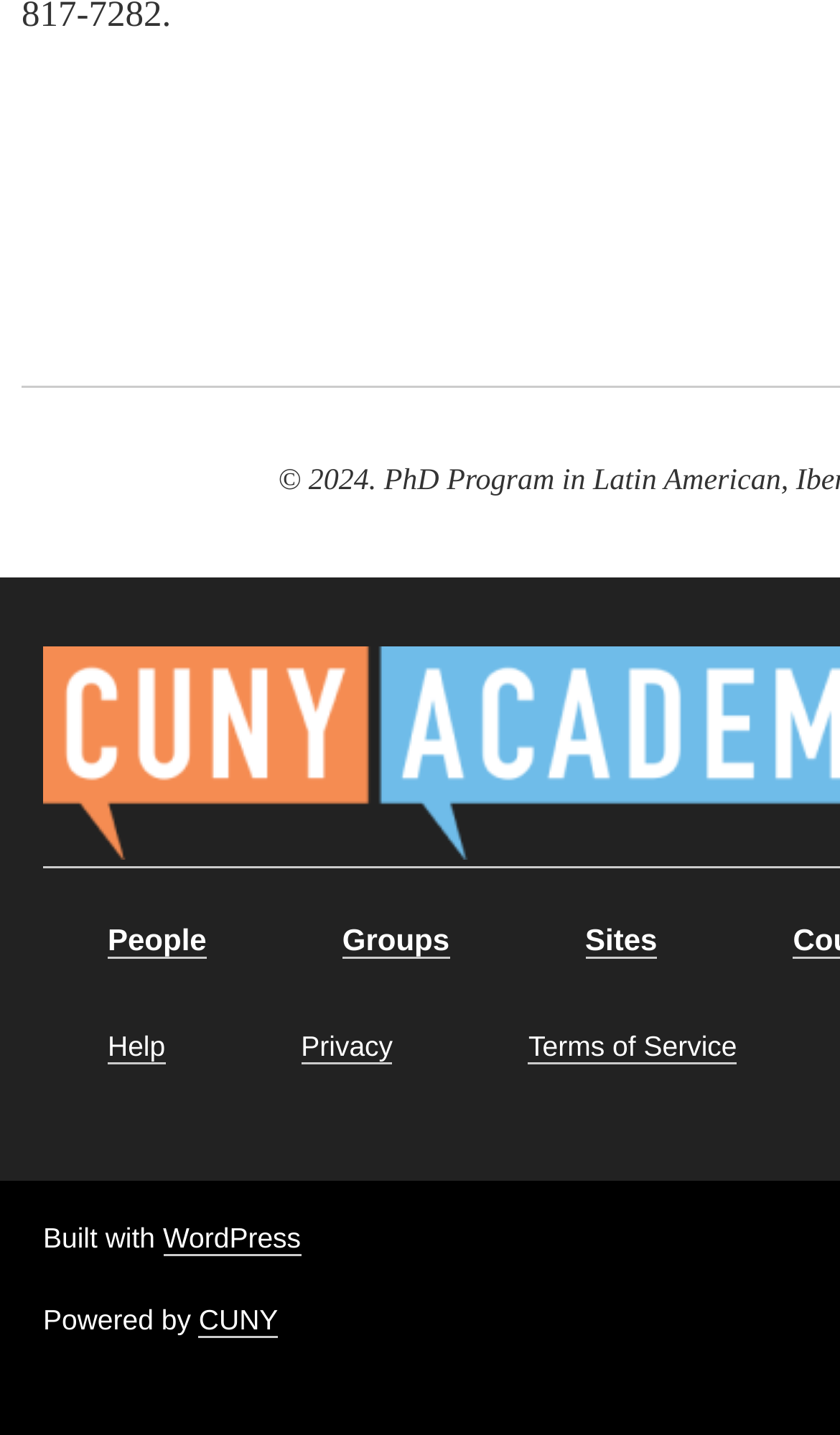Determine the bounding box coordinates of the clickable area required to perform the following instruction: "Get Help". The coordinates should be represented as four float numbers between 0 and 1: [left, top, right, bottom].

[0.128, 0.718, 0.197, 0.742]